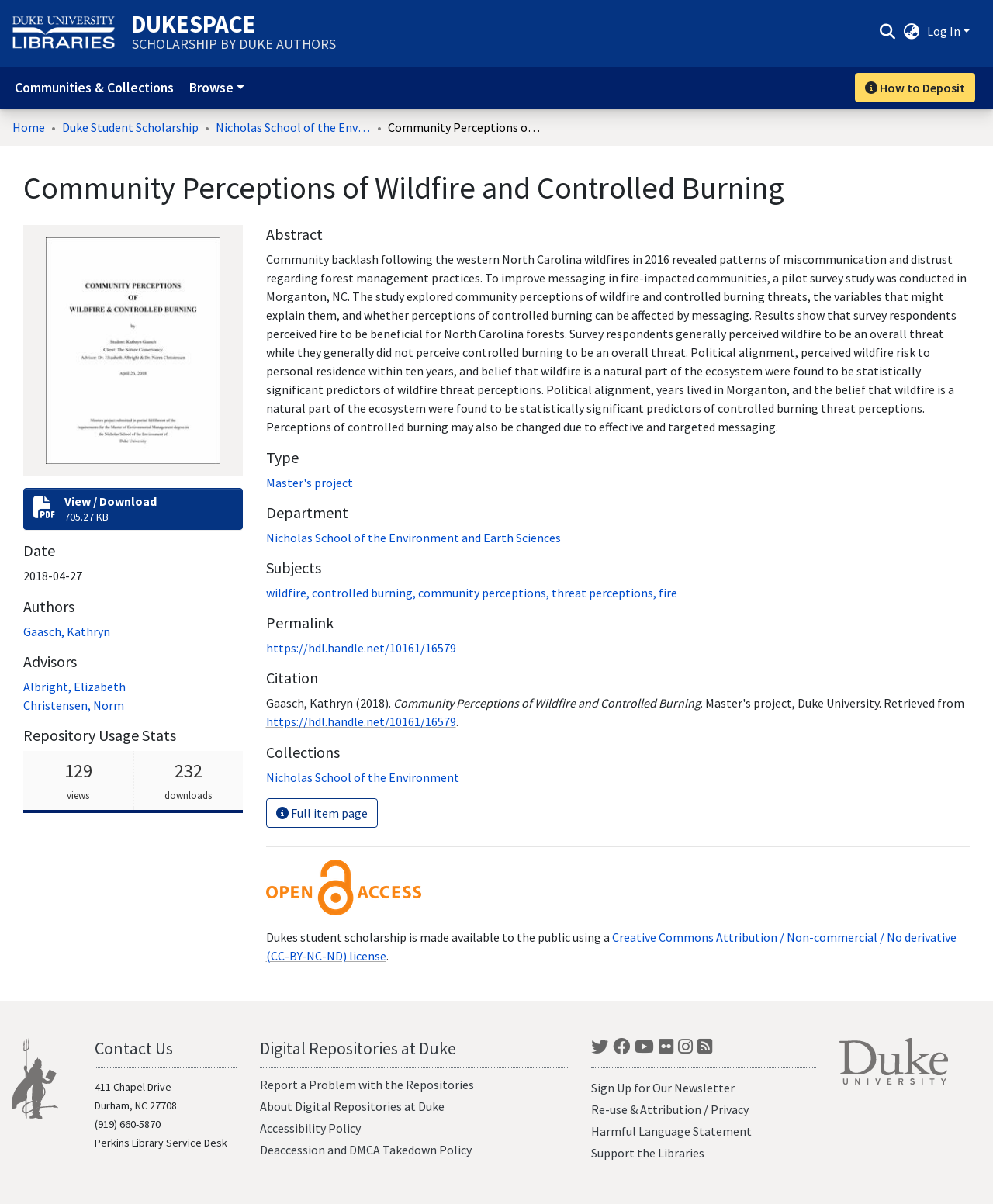What is the license under which this project is made available?
Please interpret the details in the image and answer the question thoroughly.

I found the answer by looking at the 'Open Access' section, which lists the license as 'Creative Commons Attribution / Non-commercial / No derivative (CC-BY-NC-ND) license'.